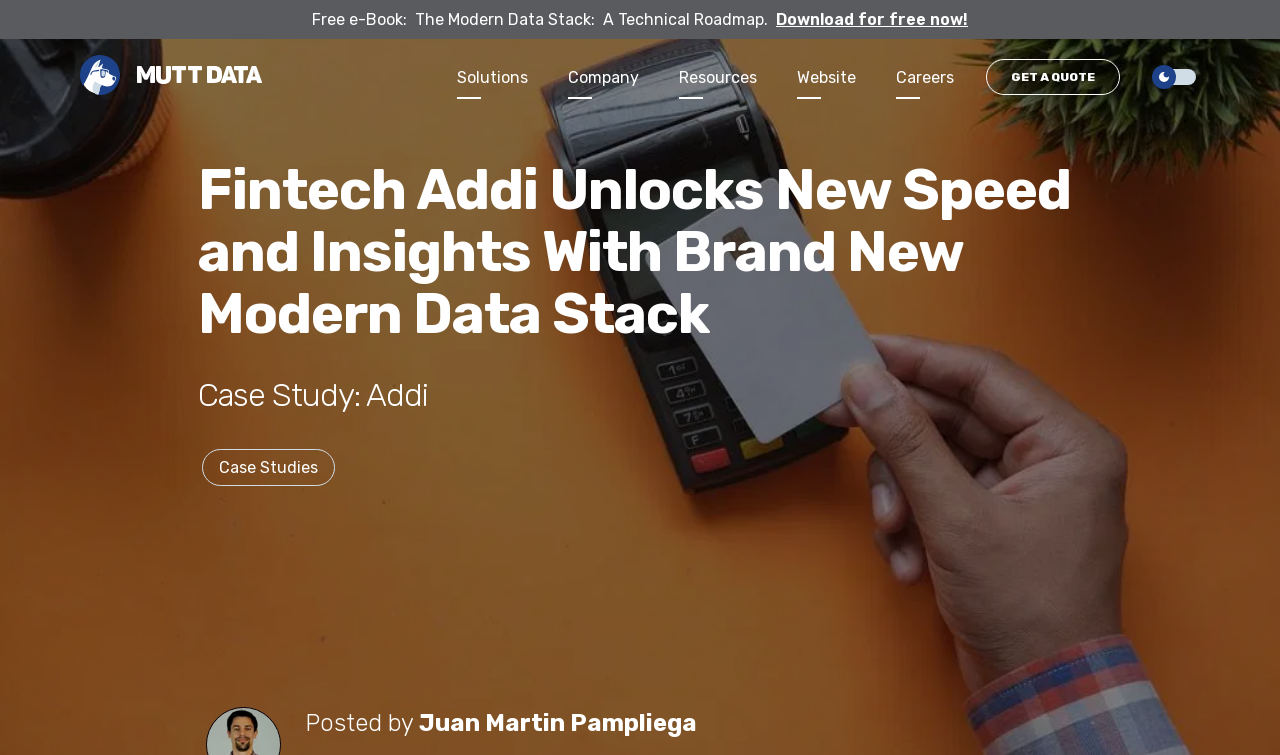Respond to the question below with a single word or phrase: What are the main categories in the top navigation menu?

Solutions, Industries, Services, Success Cases